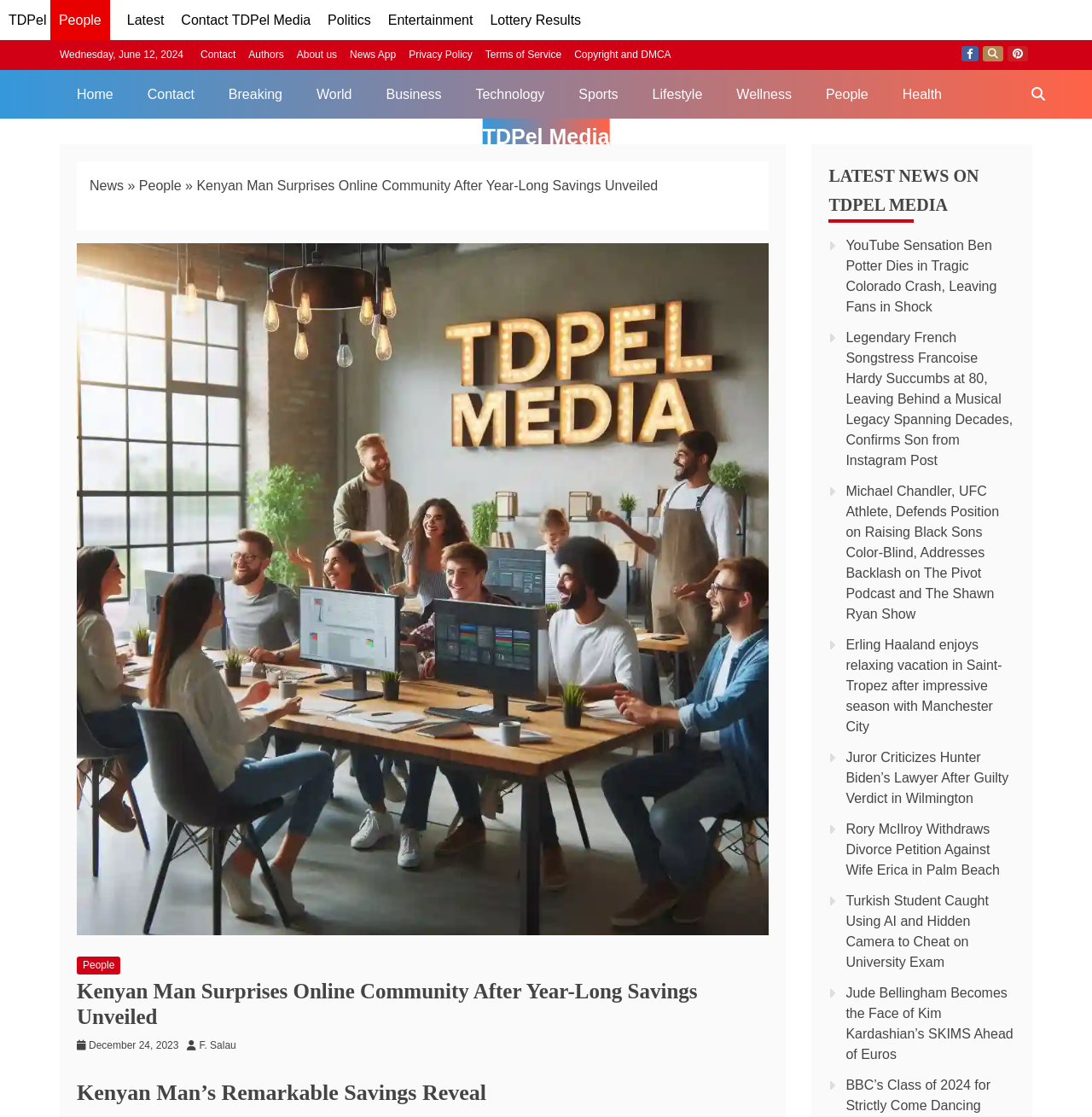Specify the bounding box coordinates of the element's region that should be clicked to achieve the following instruction: "Click on the 'Politics' link". The bounding box coordinates consist of four float numbers between 0 and 1, in the format [left, top, right, bottom].

[0.3, 0.011, 0.34, 0.024]